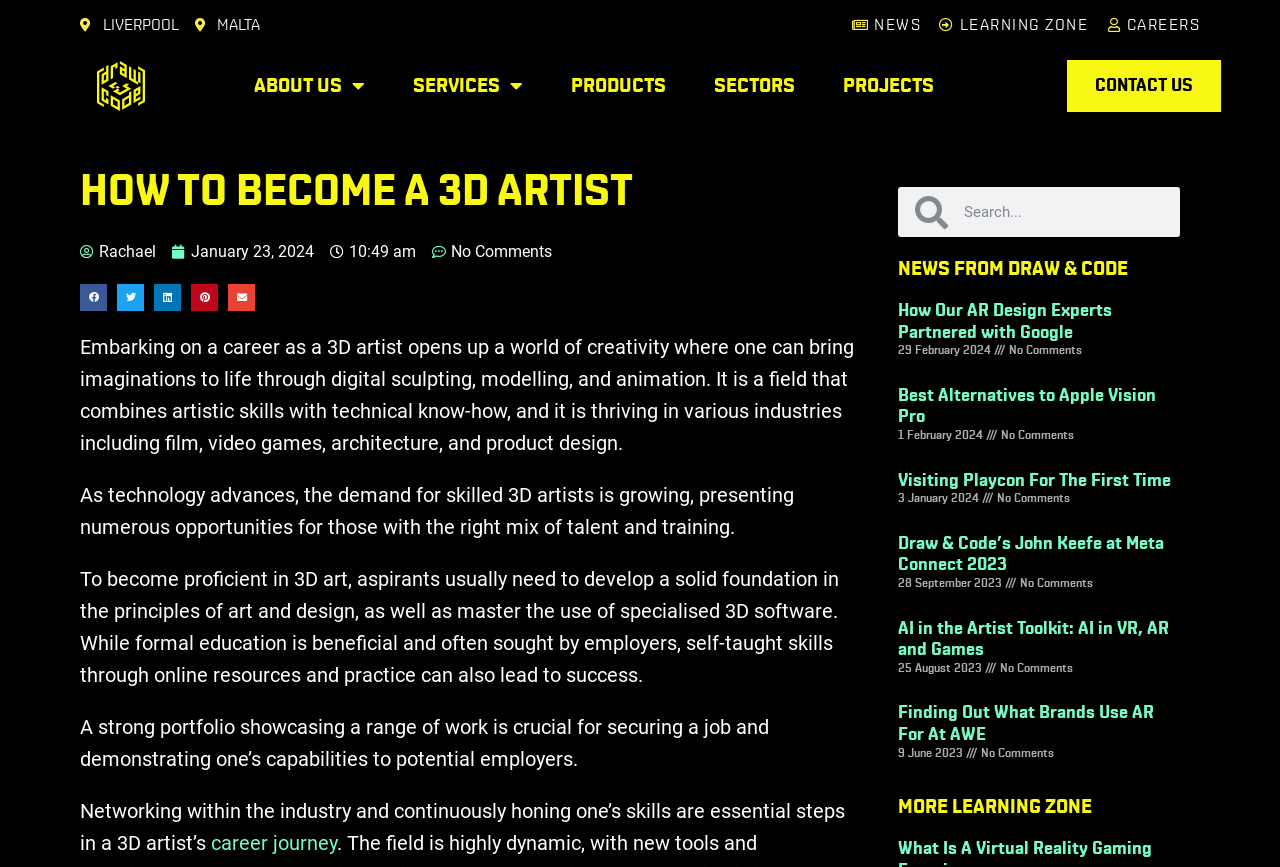Please locate the bounding box coordinates of the element that should be clicked to achieve the given instruction: "Click on the 'NEWS' link".

[0.665, 0.015, 0.72, 0.043]